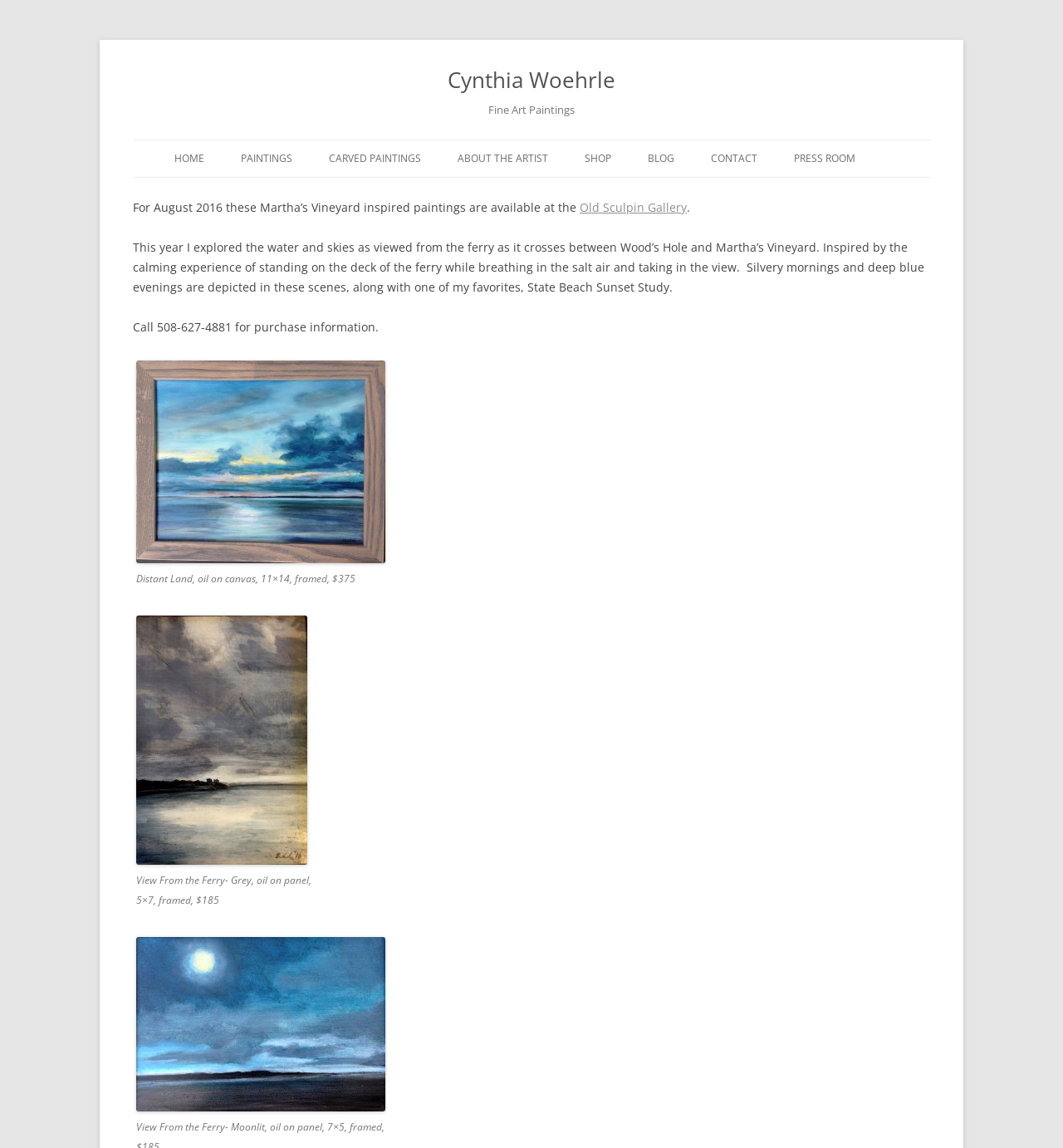Refer to the image and provide an in-depth answer to the question: 
What is the theme of the paintings?

The answer can be found in the sentence 'For August 2016 these Martha’s Vineyard inspired paintings are available at the Old Sculpin Gallery.' which indicates that the paintings are inspired by Martha’s Vineyard.